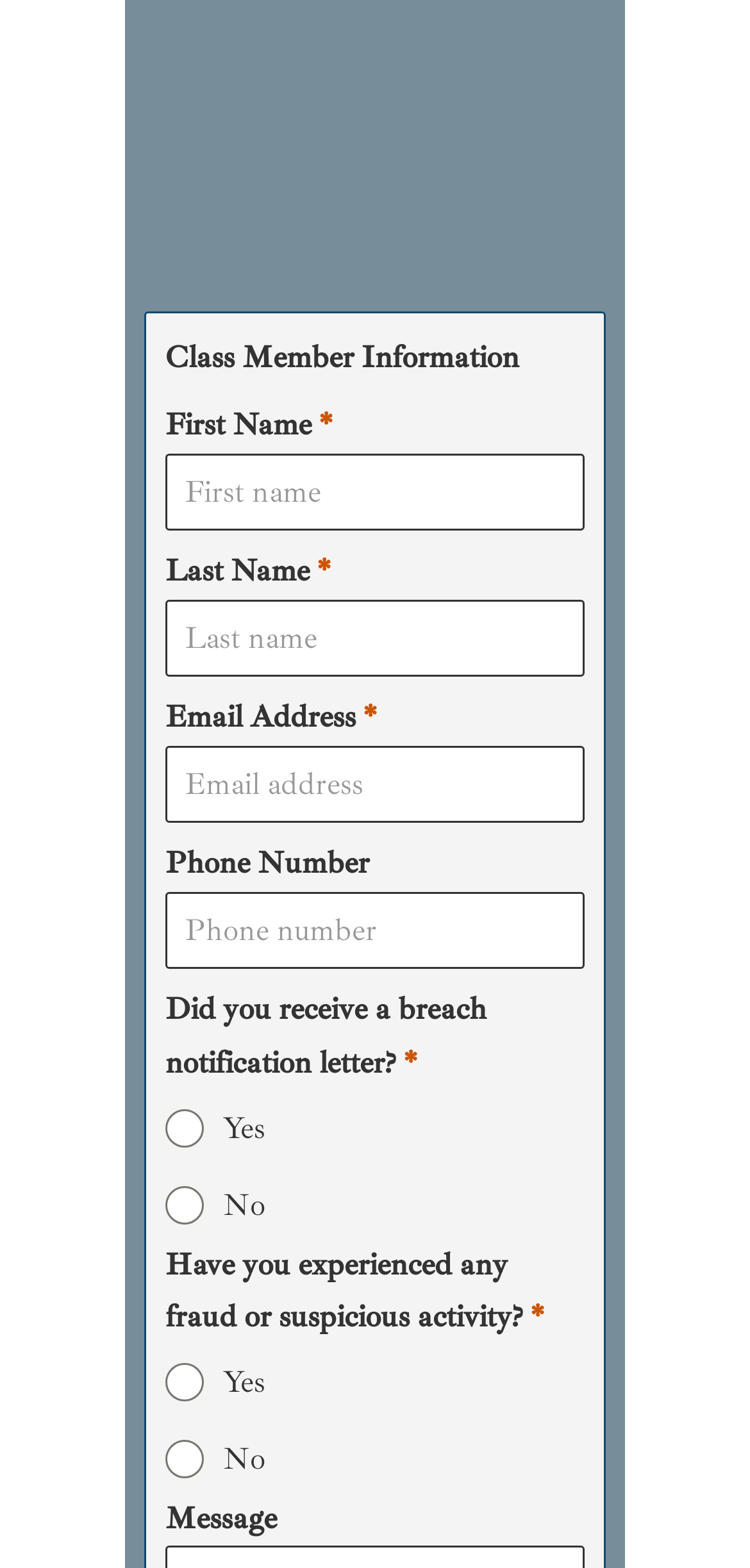Answer briefly with one word or phrase:
How many required fields are there?

4